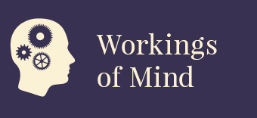Describe the important features and context of the image with as much detail as possible.

The image titled "Workings of Mind" features a stylized silhouette of a human head with various gears transitioning from the brain area, symbolizing the intricate mechanics of thought and cognition. Accompanying the icon is the text "Workings of Mind" displayed prominently beside the silhouette, all set against a dark purple background. This evocative representation suggests a focus on mental processes, perhaps indicating a theme of cognitive understanding, therapy, or introspection related to the services offered on the page. This visual serves as an engaging introduction to the content, likely aimed at those interested in psychological and therapeutic services.